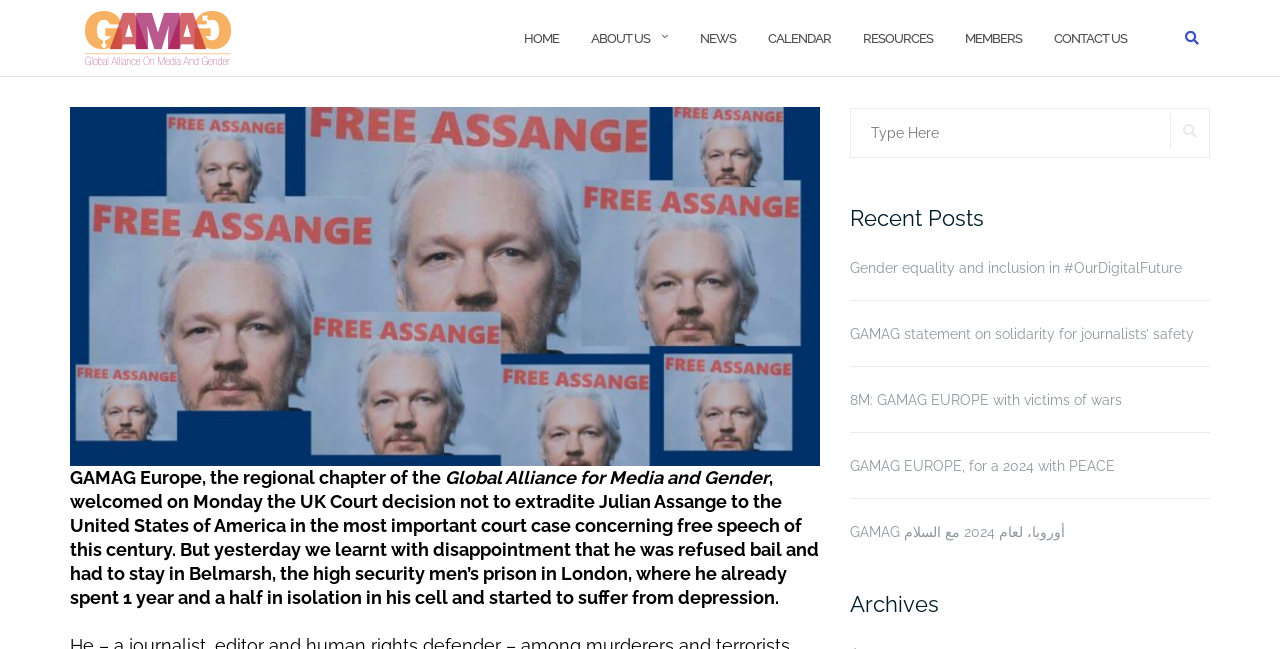What is the name of the organization?
Using the image, respond with a single word or phrase.

GAMAG